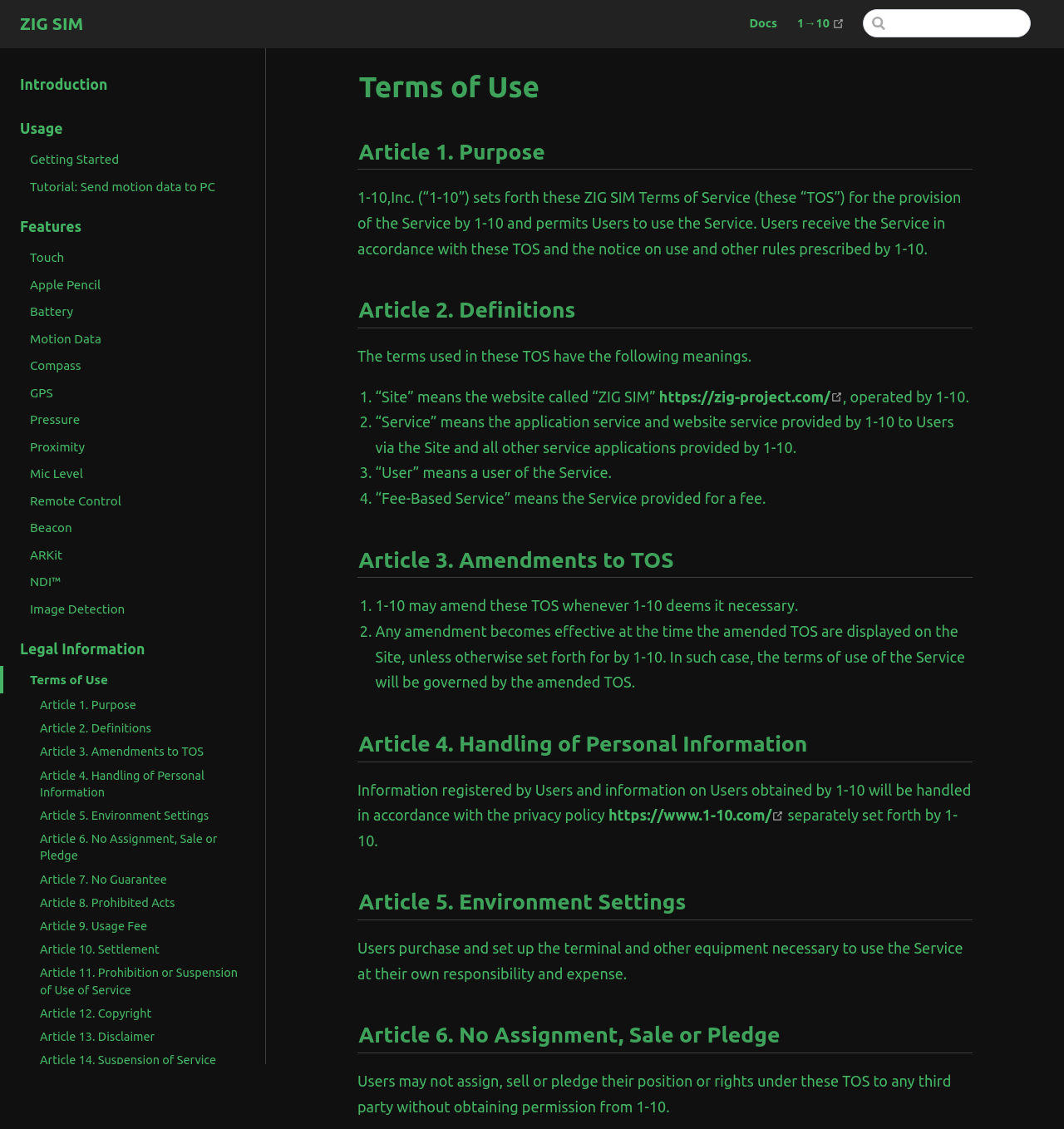Using the provided element description: "Getting Started", determine the bounding box coordinates of the corresponding UI element in the screenshot.

[0.0, 0.129, 0.249, 0.153]